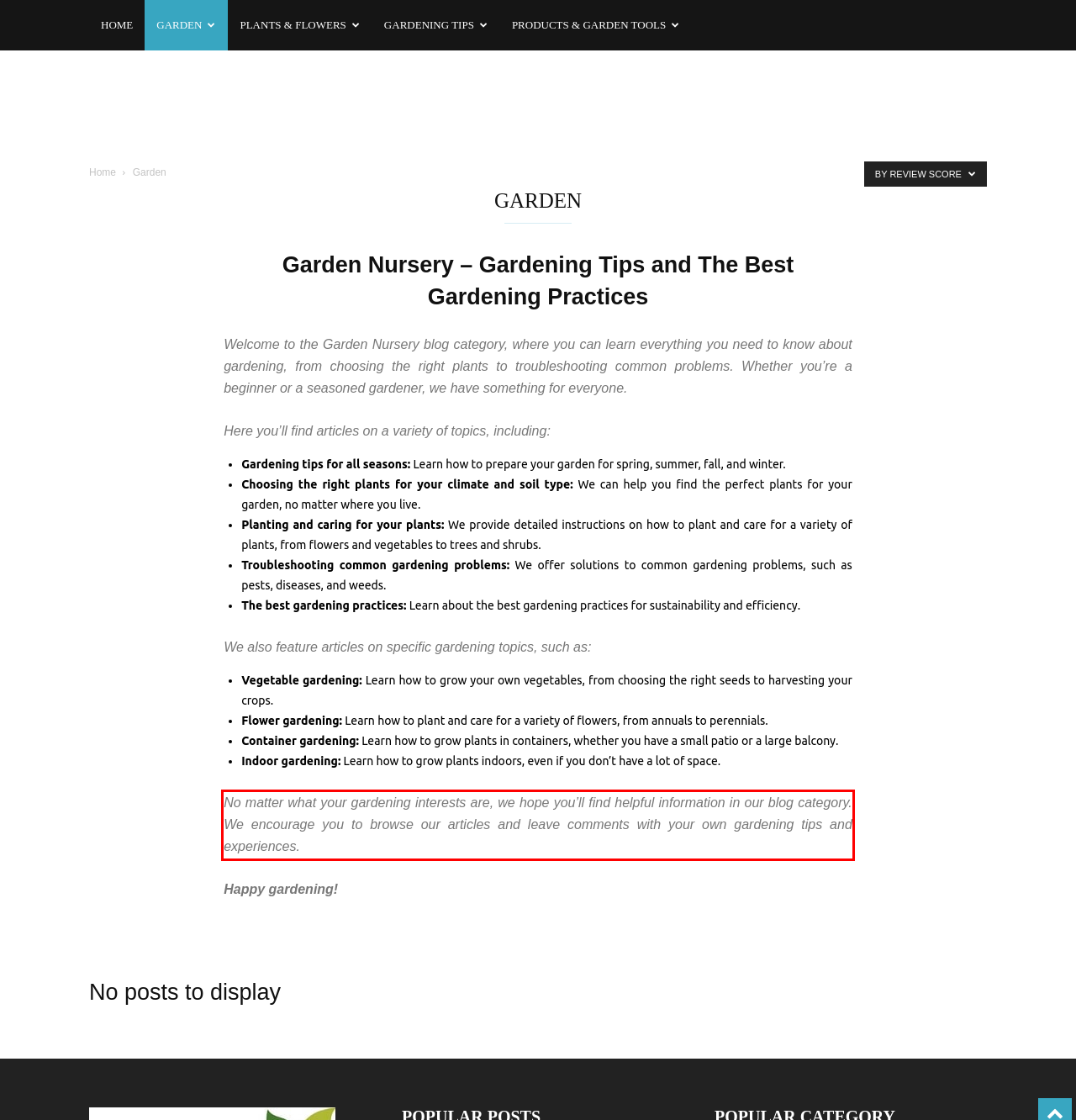You are presented with a webpage screenshot featuring a red bounding box. Perform OCR on the text inside the red bounding box and extract the content.

No matter what your gardening interests are, we hope you’ll find helpful information in our blog category. We encourage you to browse our articles and leave comments with your own gardening tips and experiences.